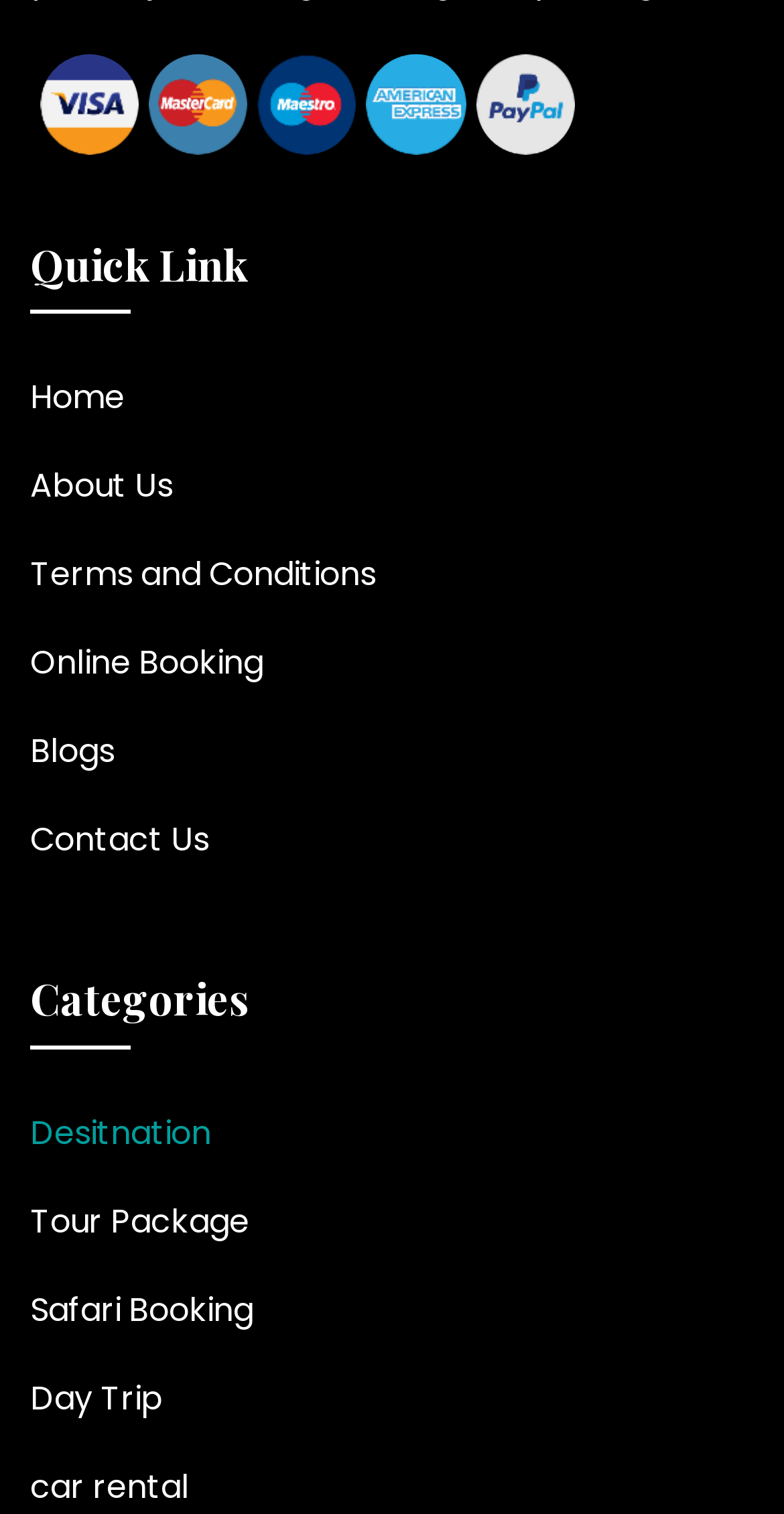Please predict the bounding box coordinates (top-left x, top-left y, bottom-right x, bottom-right y) for the UI element in the screenshot that fits the description: Terms and Conditions

[0.038, 0.364, 0.479, 0.395]